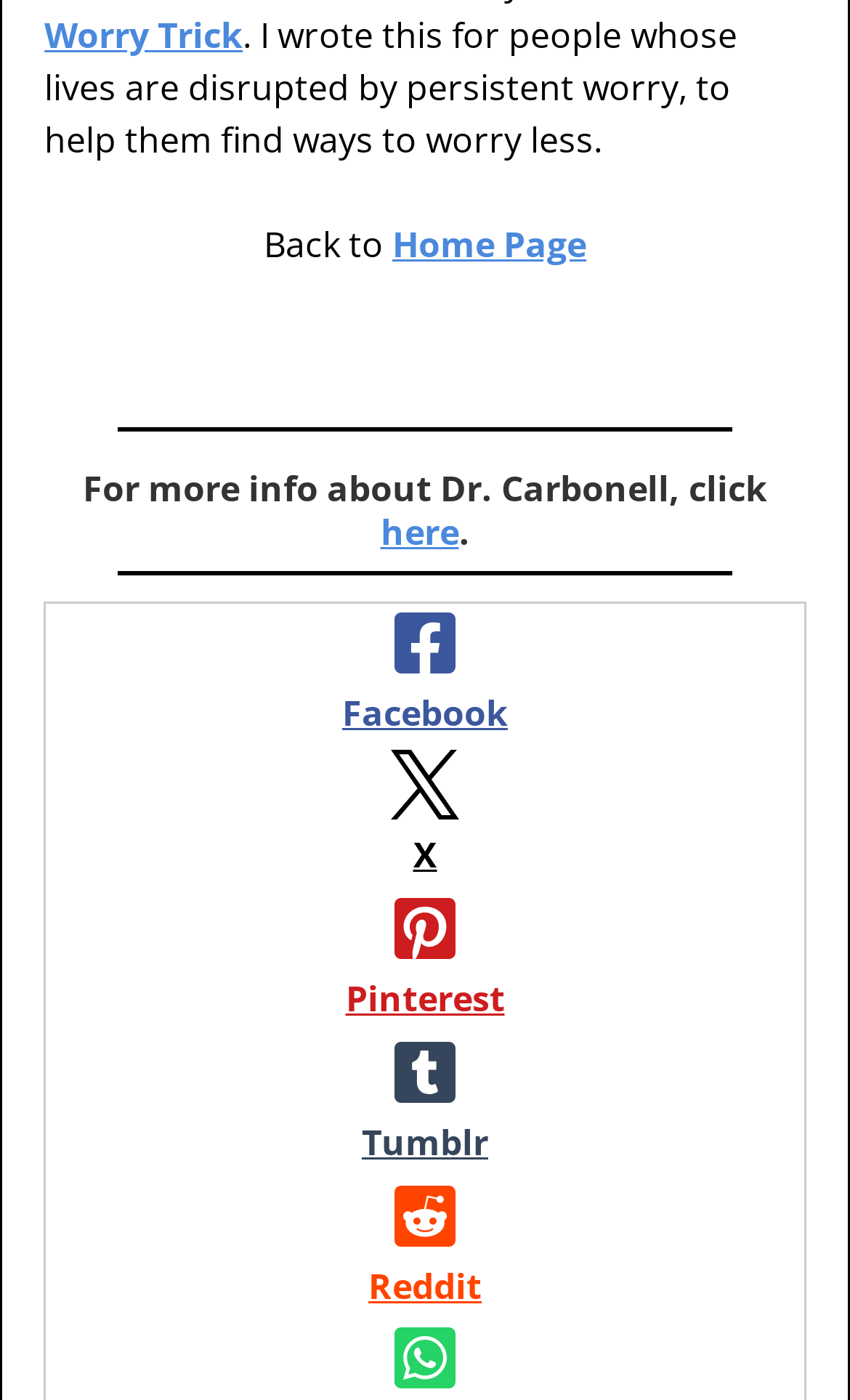Answer the following in one word or a short phrase: 
How many social media links are present on the webpage?

5